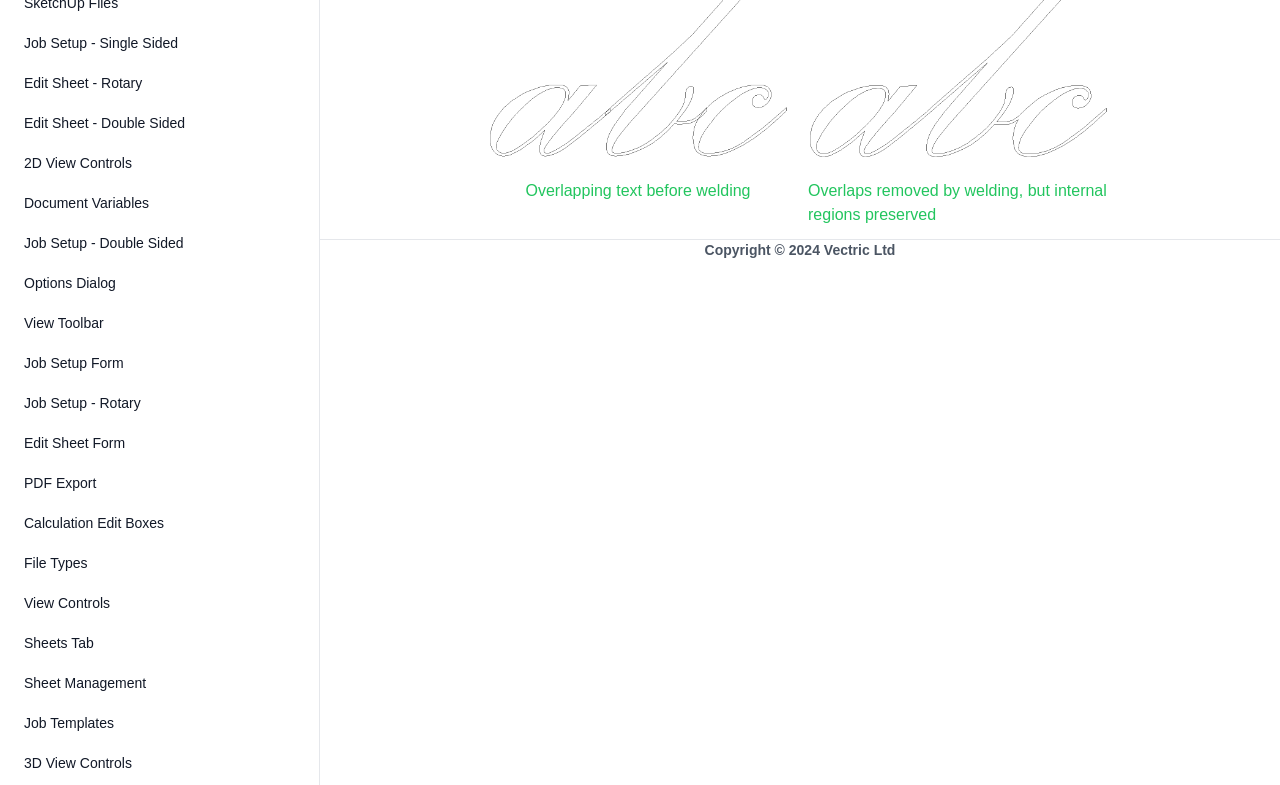Highlight the bounding box of the UI element that corresponds to this description: "Edit Sheet Form".

[0.012, 0.544, 0.104, 0.585]